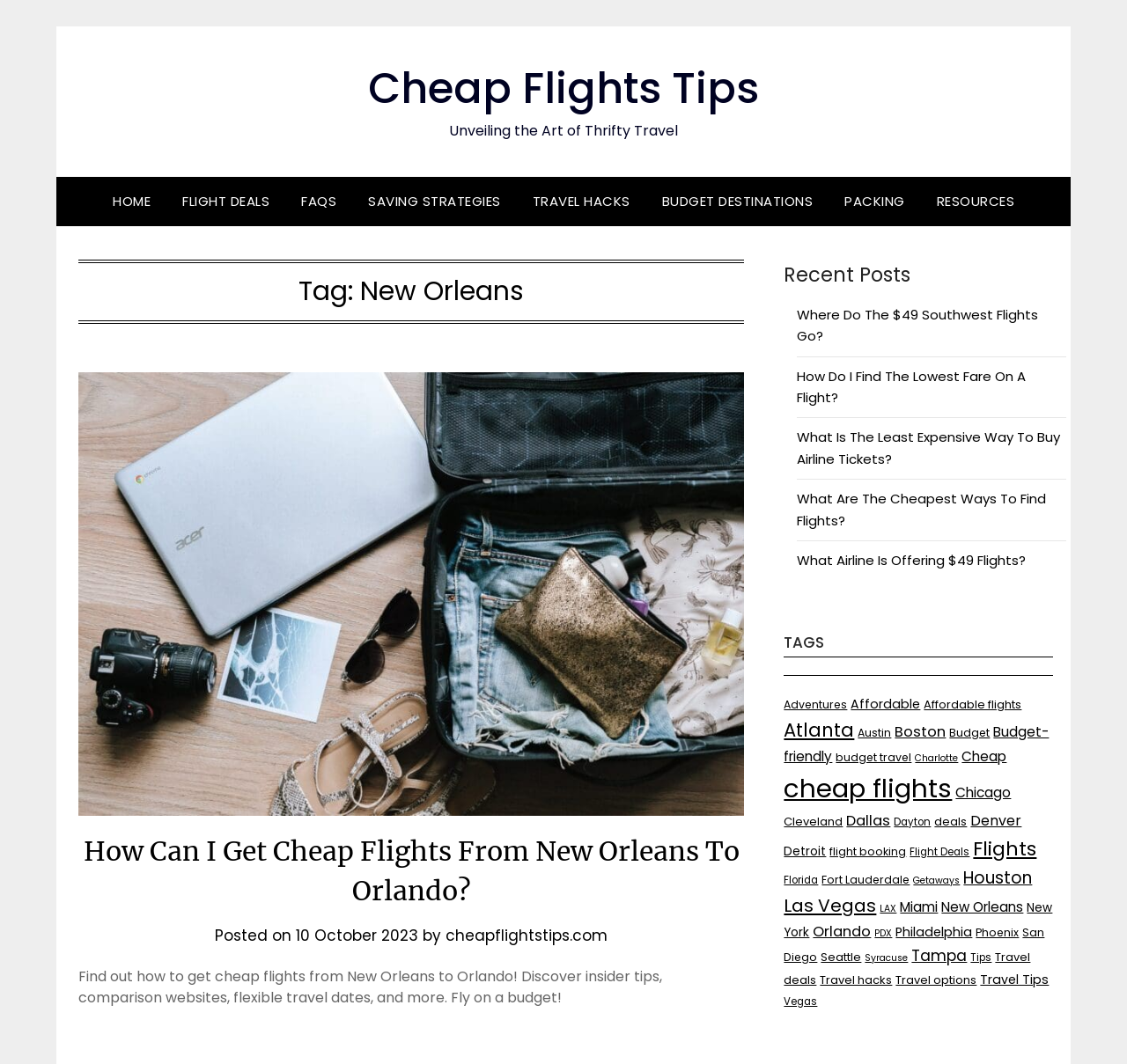Determine the bounding box coordinates for the region that must be clicked to execute the following instruction: "Explore 'Recent Posts'".

[0.696, 0.243, 0.934, 0.274]